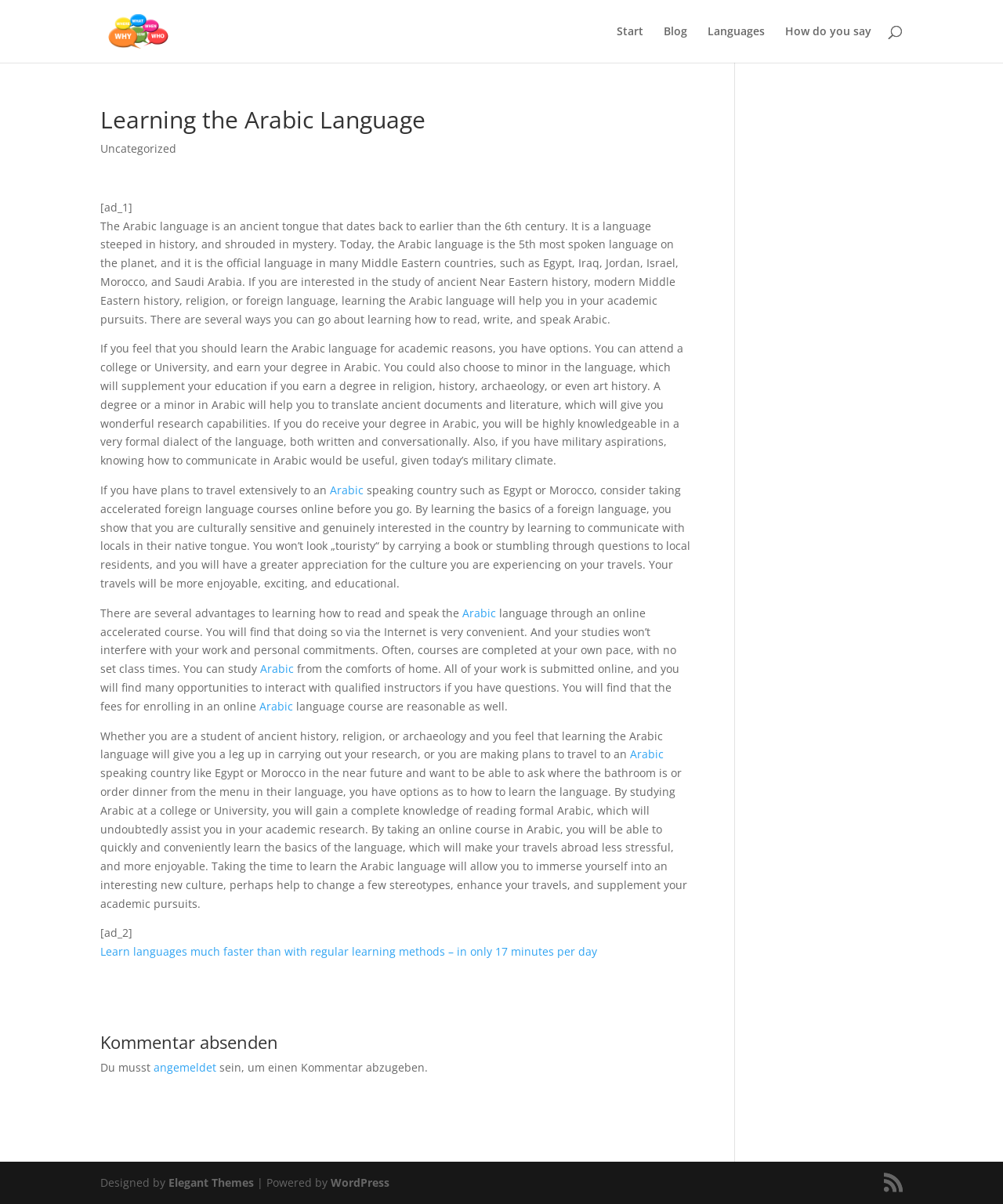Detail the features and information presented on the webpage.

The webpage is about learning the Arabic language, with a focus on its history, importance, and benefits of learning it. At the top, there is a navigation bar with links to "17minute Languages", "Start", "Blog", "Languages", and "How do you say". Below the navigation bar, there is a search bar that spans almost the entire width of the page.

The main content of the page is an article about the Arabic language, which is divided into several paragraphs. The article starts with a heading "Learning the Arabic Language" and introduces the language as an ancient tongue with a rich history. The text explains the benefits of learning Arabic, including its importance in academic pursuits, travel, and cultural understanding.

Throughout the article, there are several links to "Arabic" that allow users to learn more about the language. The text also mentions the possibility of learning Arabic through online courses, which can be convenient and flexible.

At the bottom of the page, there is a section for comments, where users can leave their thoughts and opinions. Below the comment section, there is a footer with links to "Designed by Elegant Themes" and "Powered by WordPress".

On the right side of the footer, there is a small icon with a link to an unknown destination. The page also has a small image of "17minute Languages" at the top, which serves as a logo. Overall, the webpage is well-structured and easy to navigate, with a clear focus on promoting the learning of the Arabic language.